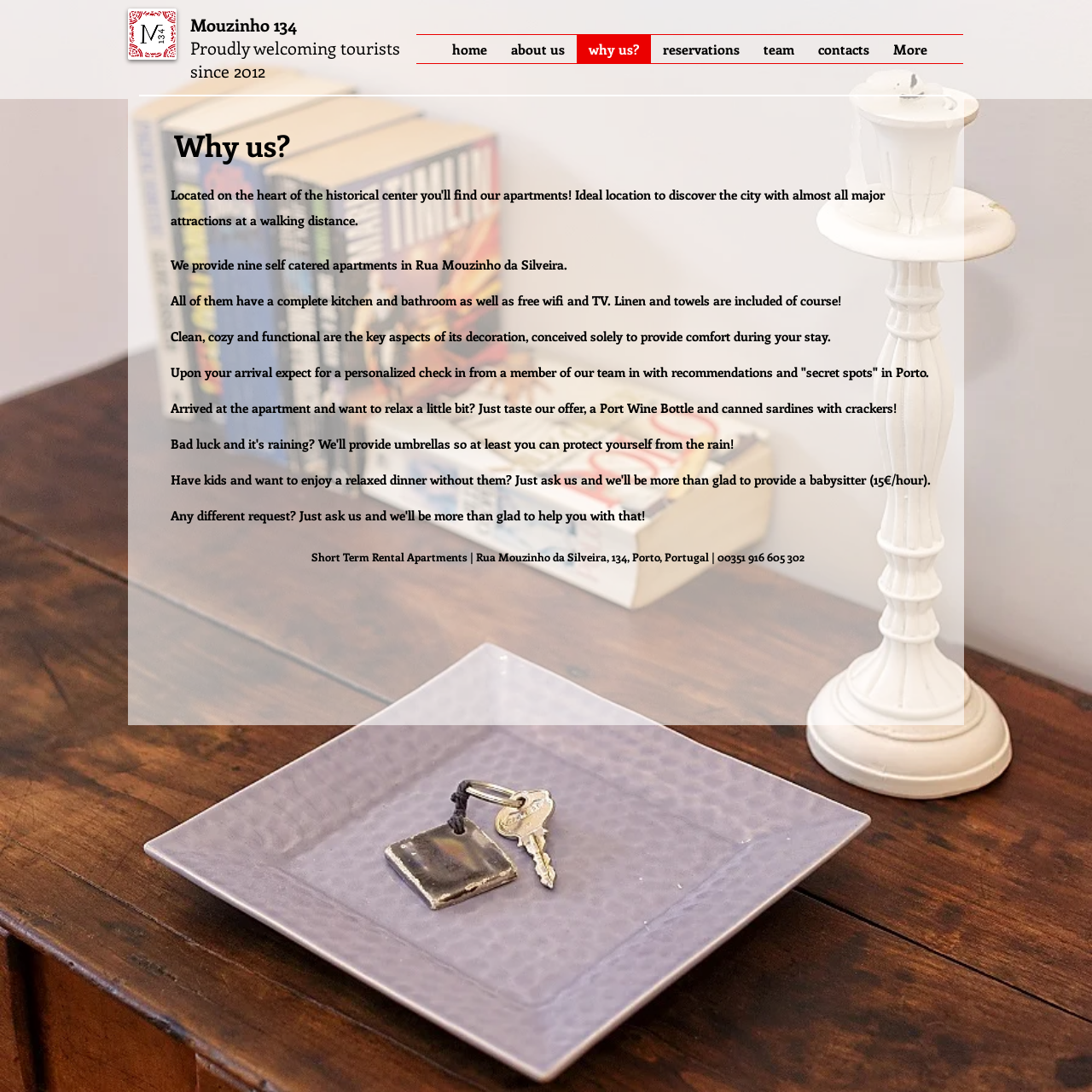Respond to the question with just a single word or phrase: 
How many apartments are provided?

nine